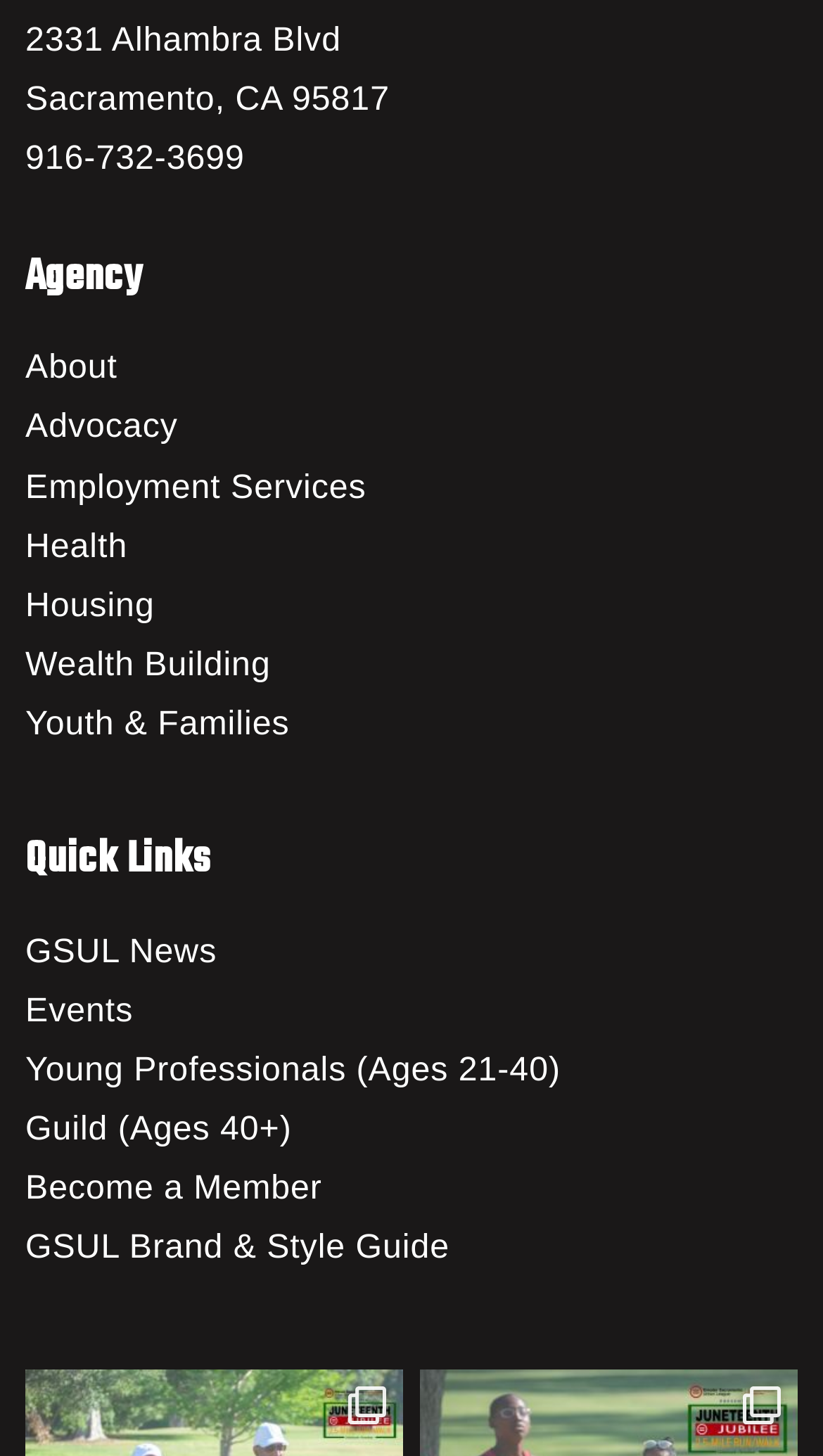Identify the bounding box coordinates of the clickable region necessary to fulfill the following instruction: "Get employment services". The bounding box coordinates should be four float numbers between 0 and 1, i.e., [left, top, right, bottom].

[0.031, 0.321, 0.445, 0.347]